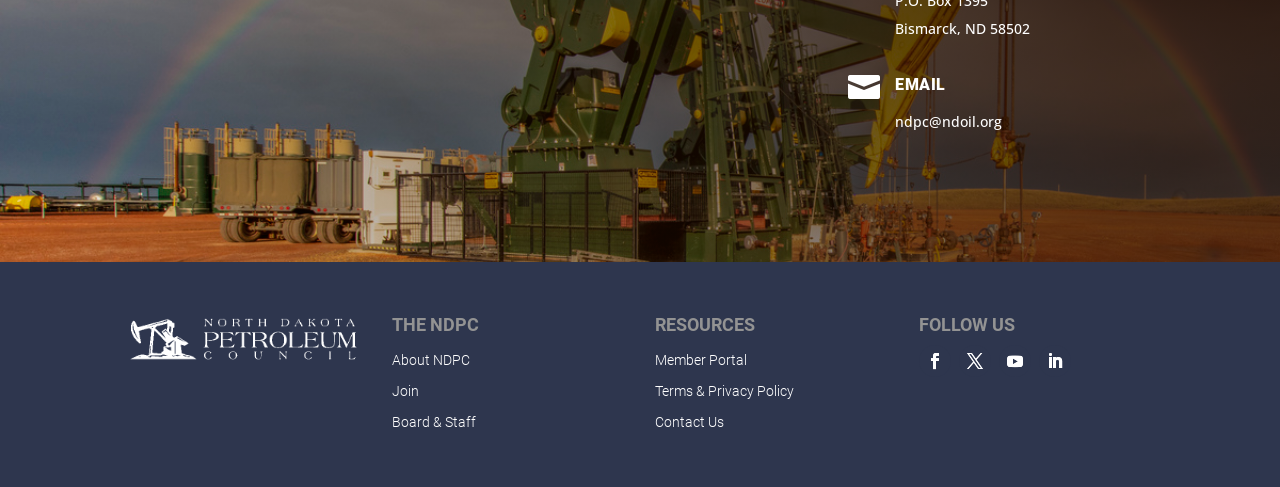What is the address of NDPC?
Using the image provided, answer with just one word or phrase.

Bismarck, ND 58502